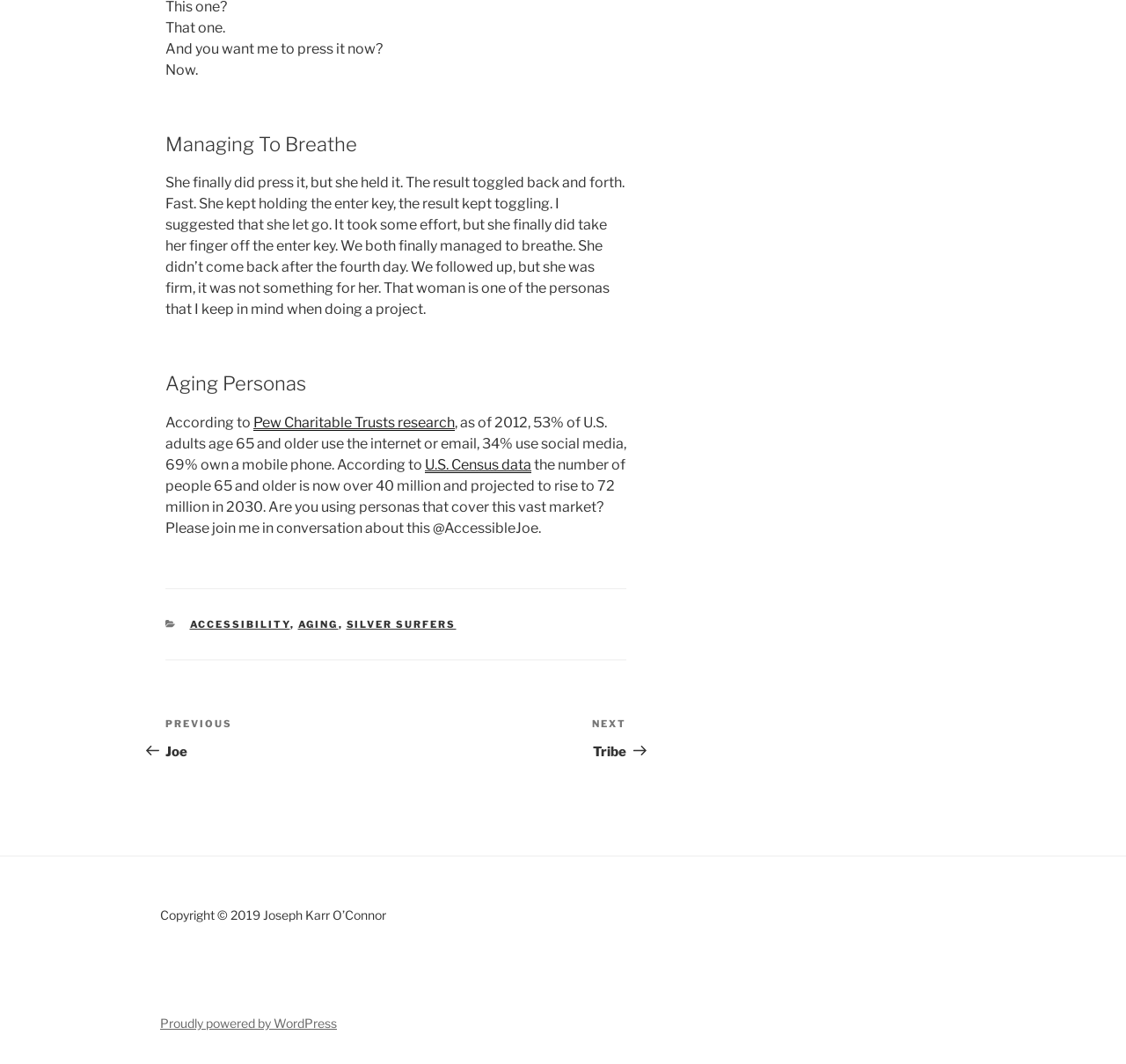What is the purpose of the article?
Based on the screenshot, provide your answer in one word or phrase.

To discuss aging personas